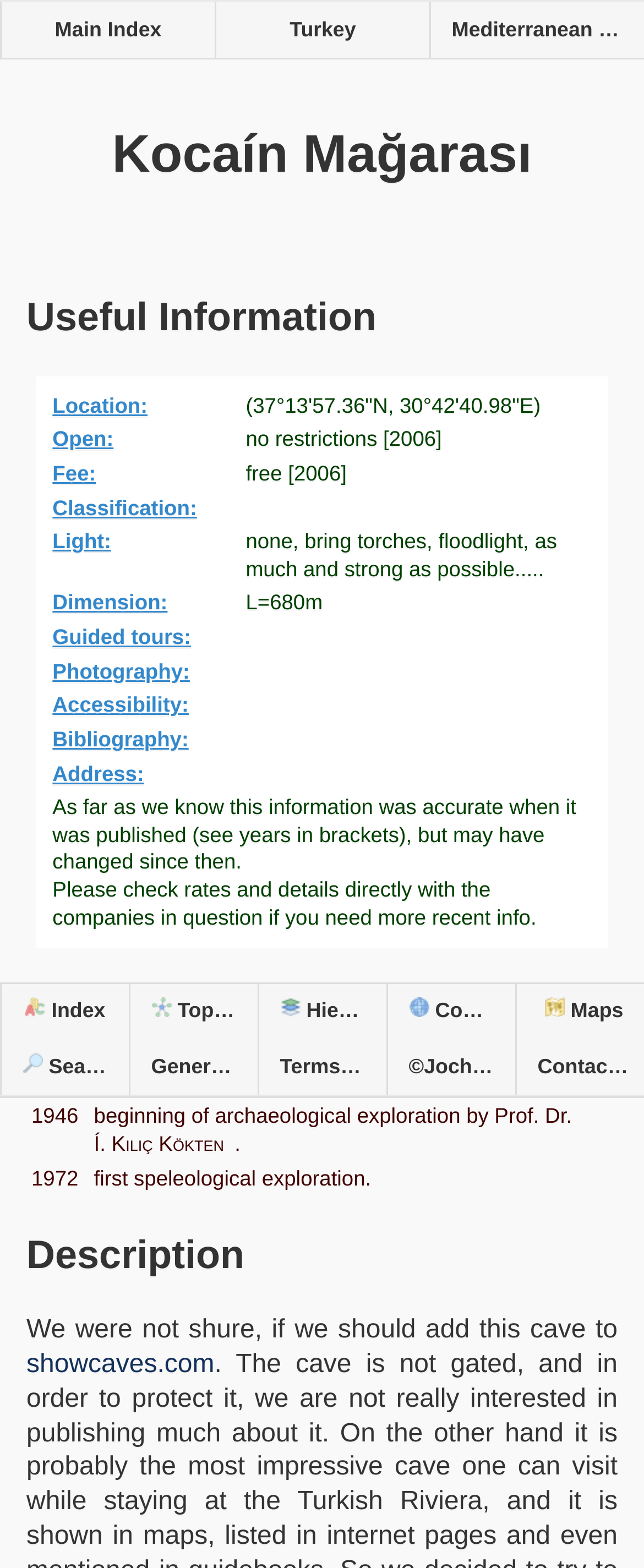What is the length of Kocaín Mağarası?
Examine the image closely and answer the question with as much detail as possible.

I found the information about the length of Kocaín Mağarası by looking at the 'Useful Information' section, where it is listed as 'Dimension:' with the answer 'L=680m'.